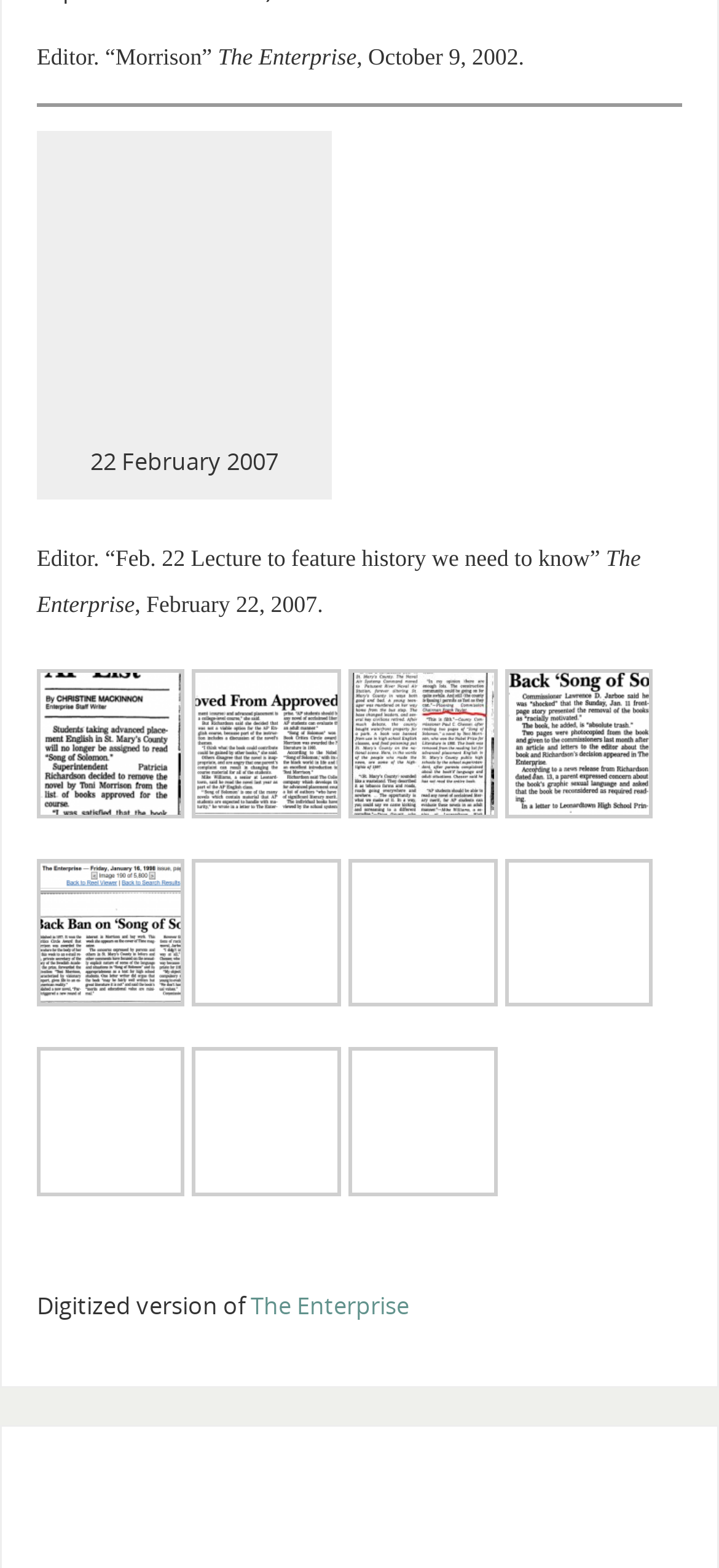Return the bounding box coordinates of the UI element that corresponds to this description: "Menu". The coordinates must be given as four float numbers in the range of 0 and 1, [left, top, right, bottom].

None